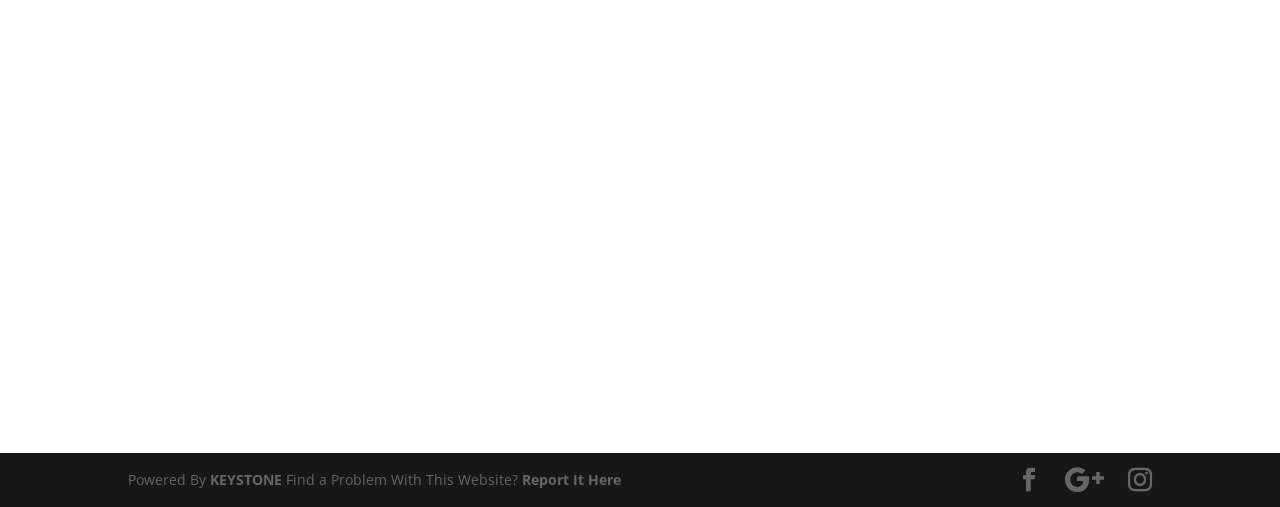Identify the bounding box coordinates of the section to be clicked to complete the task described by the following instruction: "click the Report It Here link". The coordinates should be four float numbers between 0 and 1, formatted as [left, top, right, bottom].

[0.408, 0.928, 0.485, 0.965]